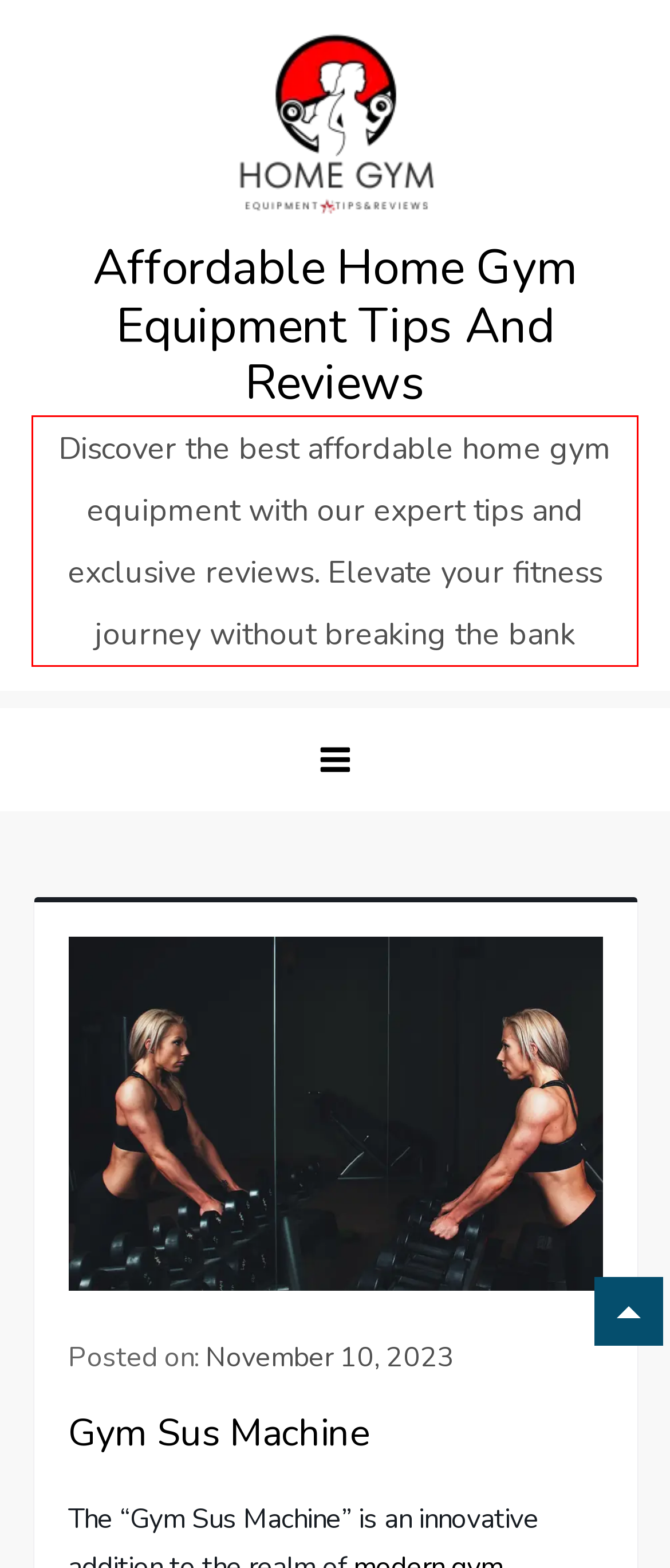Identify the text inside the red bounding box on the provided webpage screenshot by performing OCR.

Discover the best affordable home gym equipment with our expert tips and exclusive reviews. Elevate your fitness journey without breaking the bank